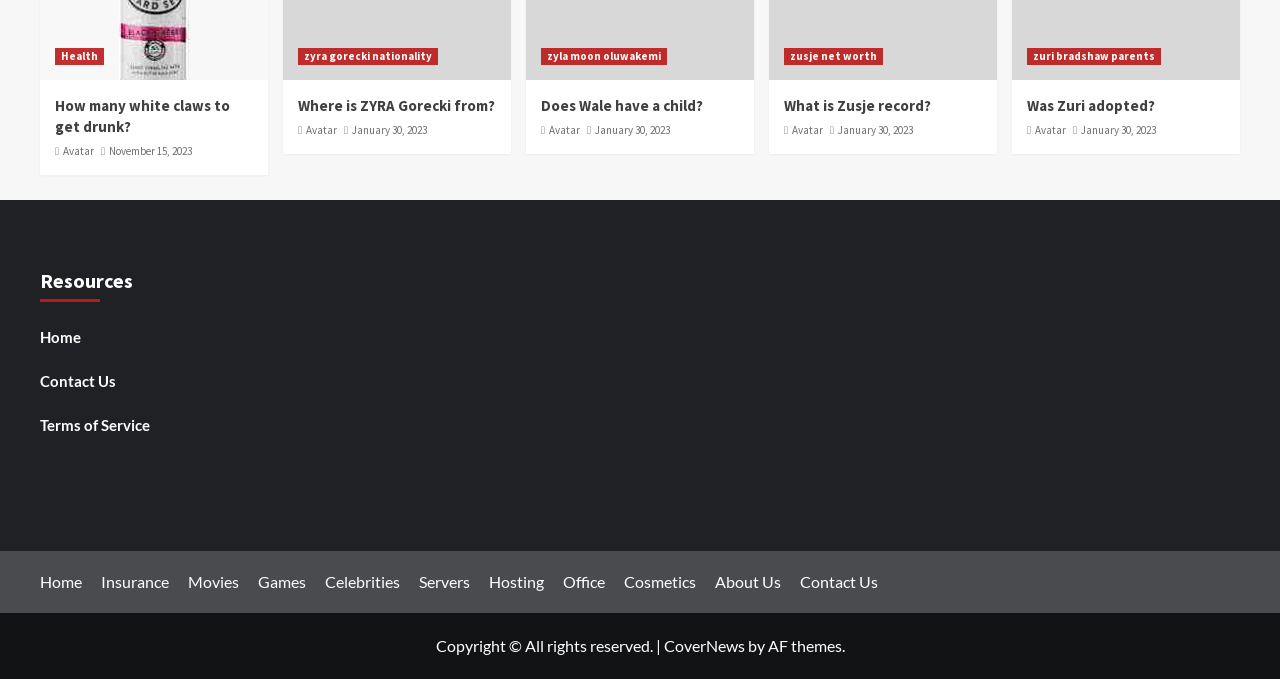Kindly provide the bounding box coordinates of the section you need to click on to fulfill the given instruction: "Read 'How many white claws to get drunk?' article".

[0.043, 0.14, 0.198, 0.201]